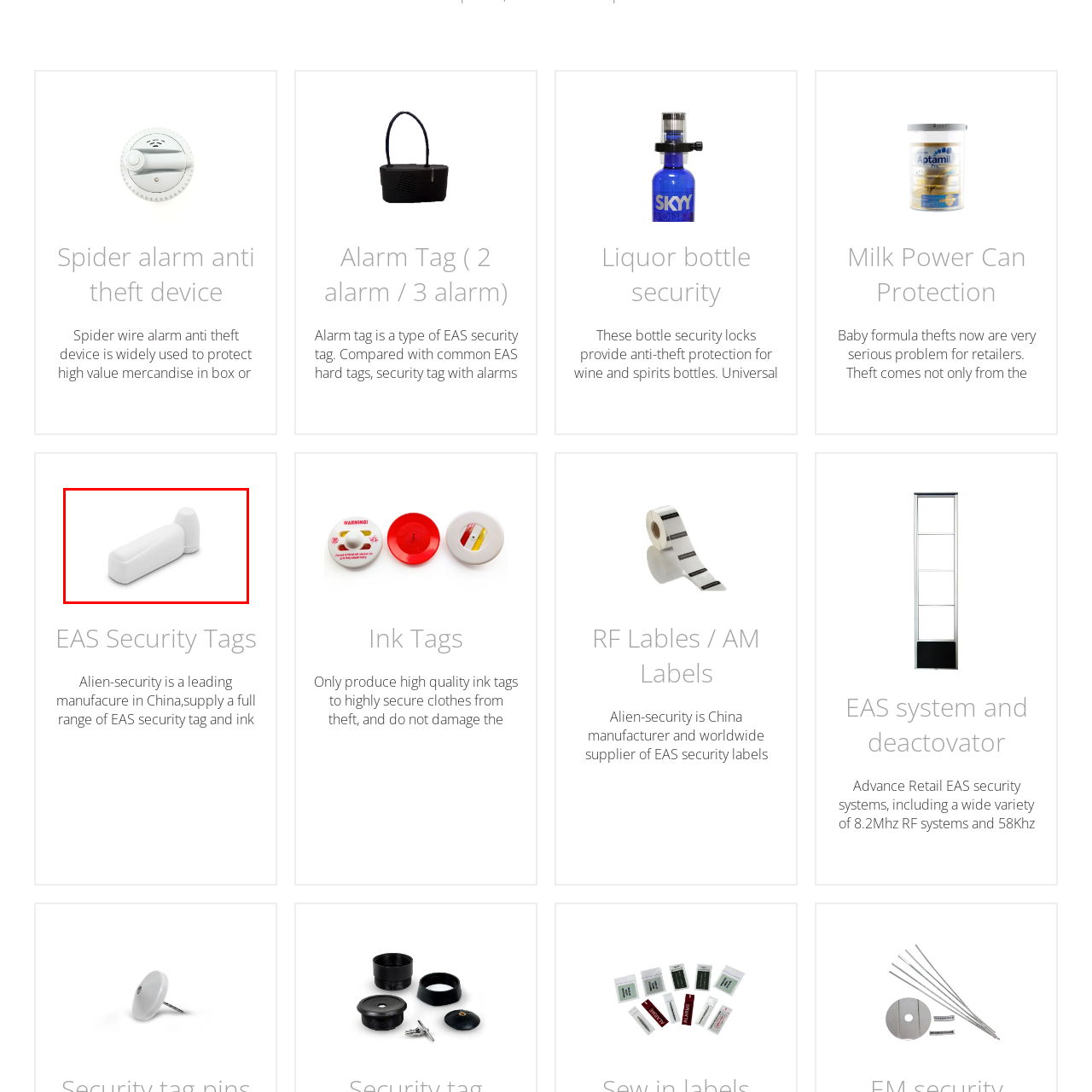Who is the manufacturer of the Spider alarm anti-theft device?
Direct your attention to the image inside the red bounding box and provide a detailed explanation in your answer.

The manufacturer of the Spider alarm anti-theft device is Alien-security, as mentioned in the caption, which emphasizes the device's durability, ease of use, and effectiveness against theft.